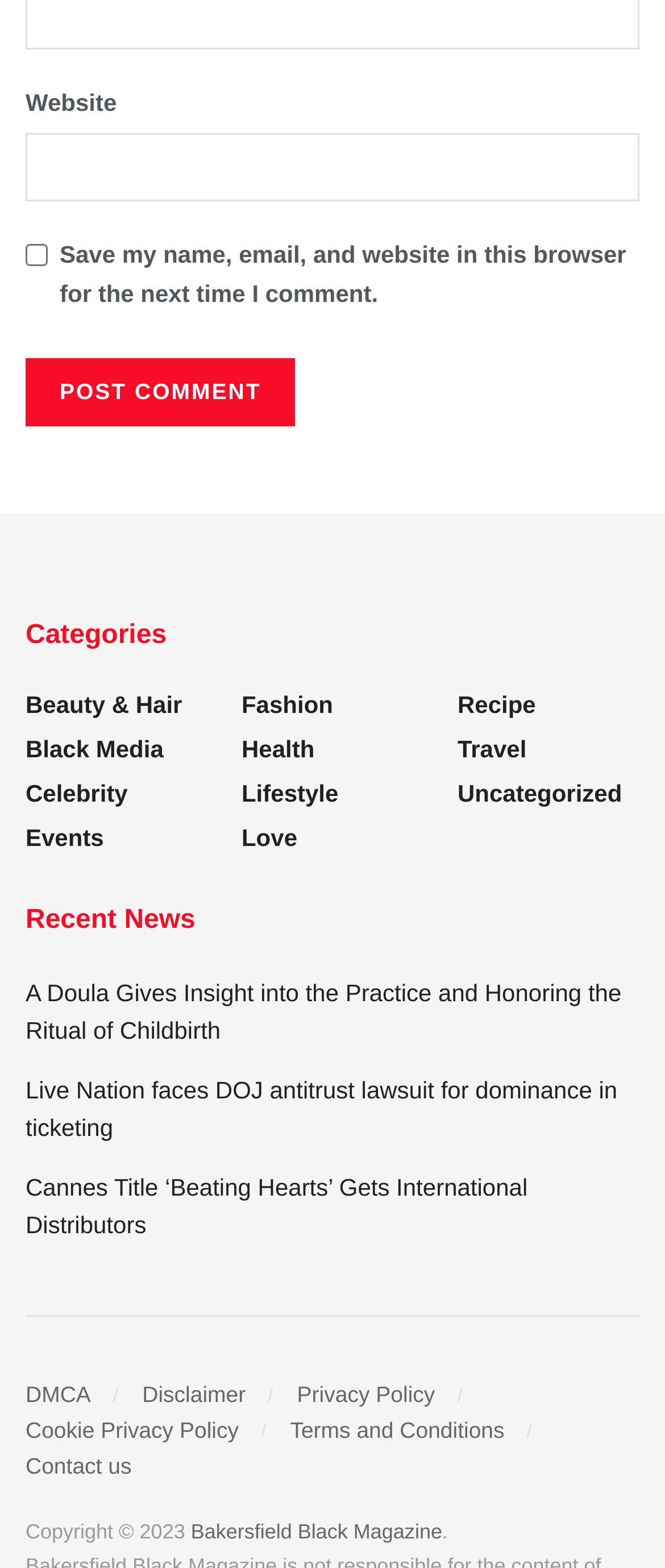Identify the bounding box for the UI element that is described as follows: "parent_node: Website name="url"".

[0.038, 0.081, 0.962, 0.124]